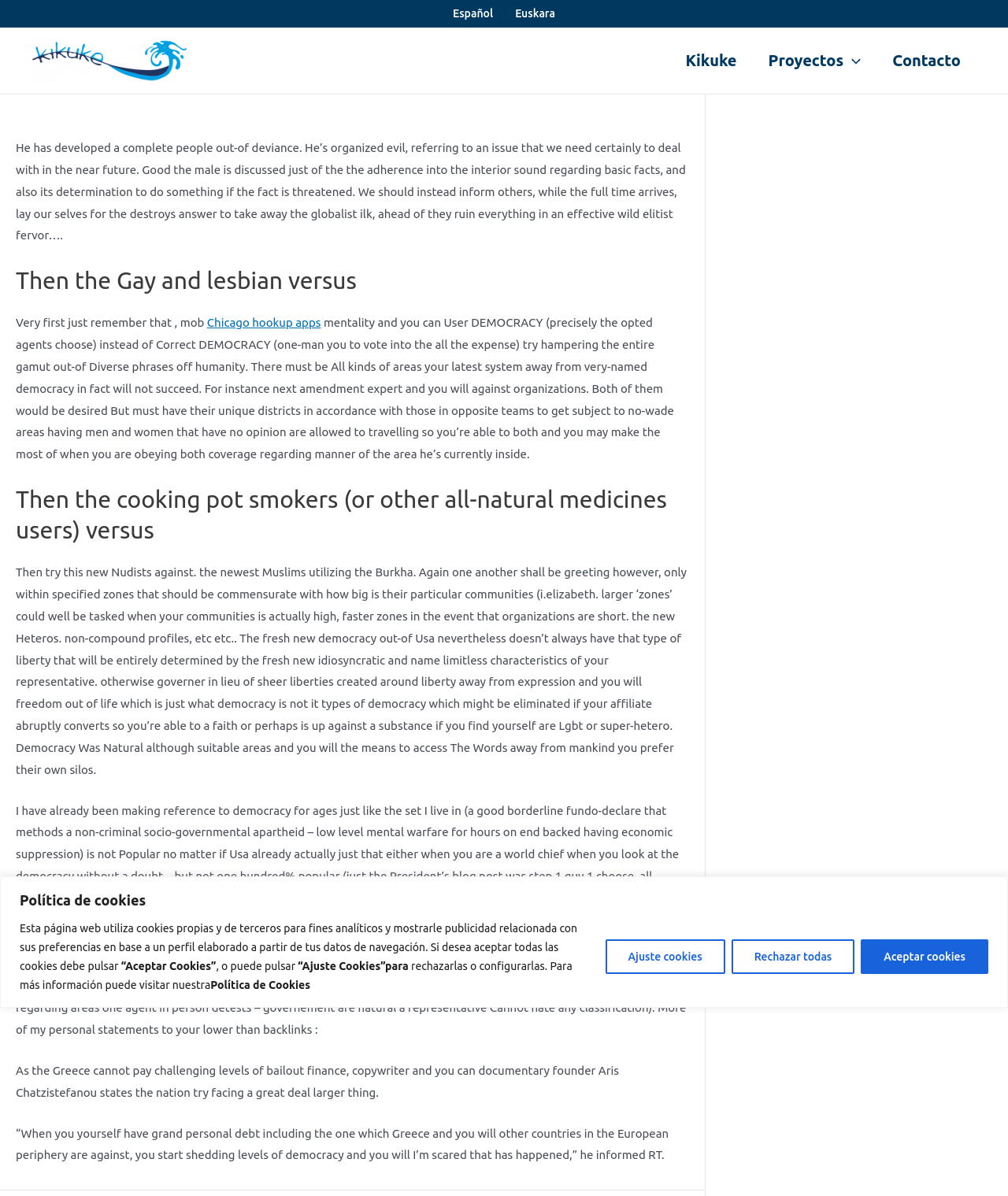Identify the bounding box coordinates of the region I need to click to complete this instruction: "Click the 'Proyectos' link".

[0.747, 0.024, 0.87, 0.077]